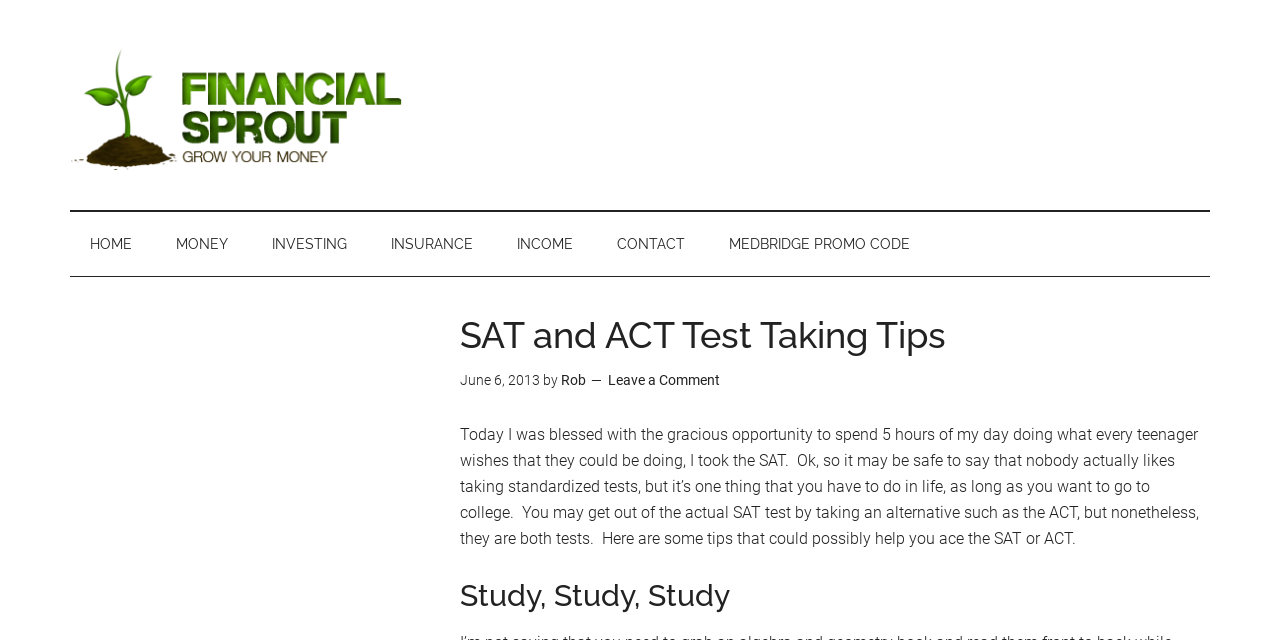Please identify the bounding box coordinates of the element that needs to be clicked to perform the following instruction: "Click on the 'CONTACT' link".

[0.466, 0.331, 0.551, 0.431]